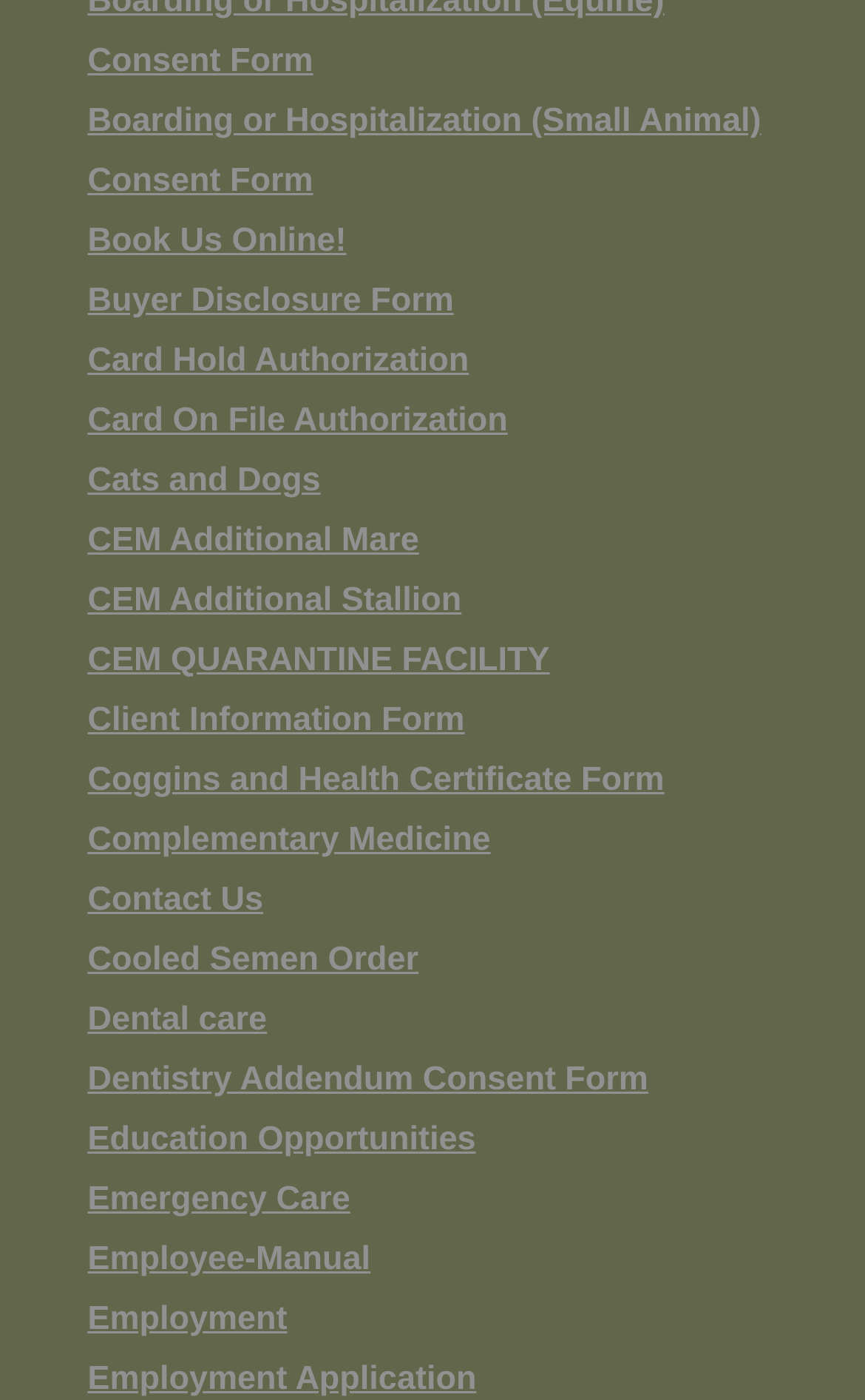Please identify the bounding box coordinates of the area that needs to be clicked to follow this instruction: "Contact the hospital".

[0.101, 0.629, 0.304, 0.656]